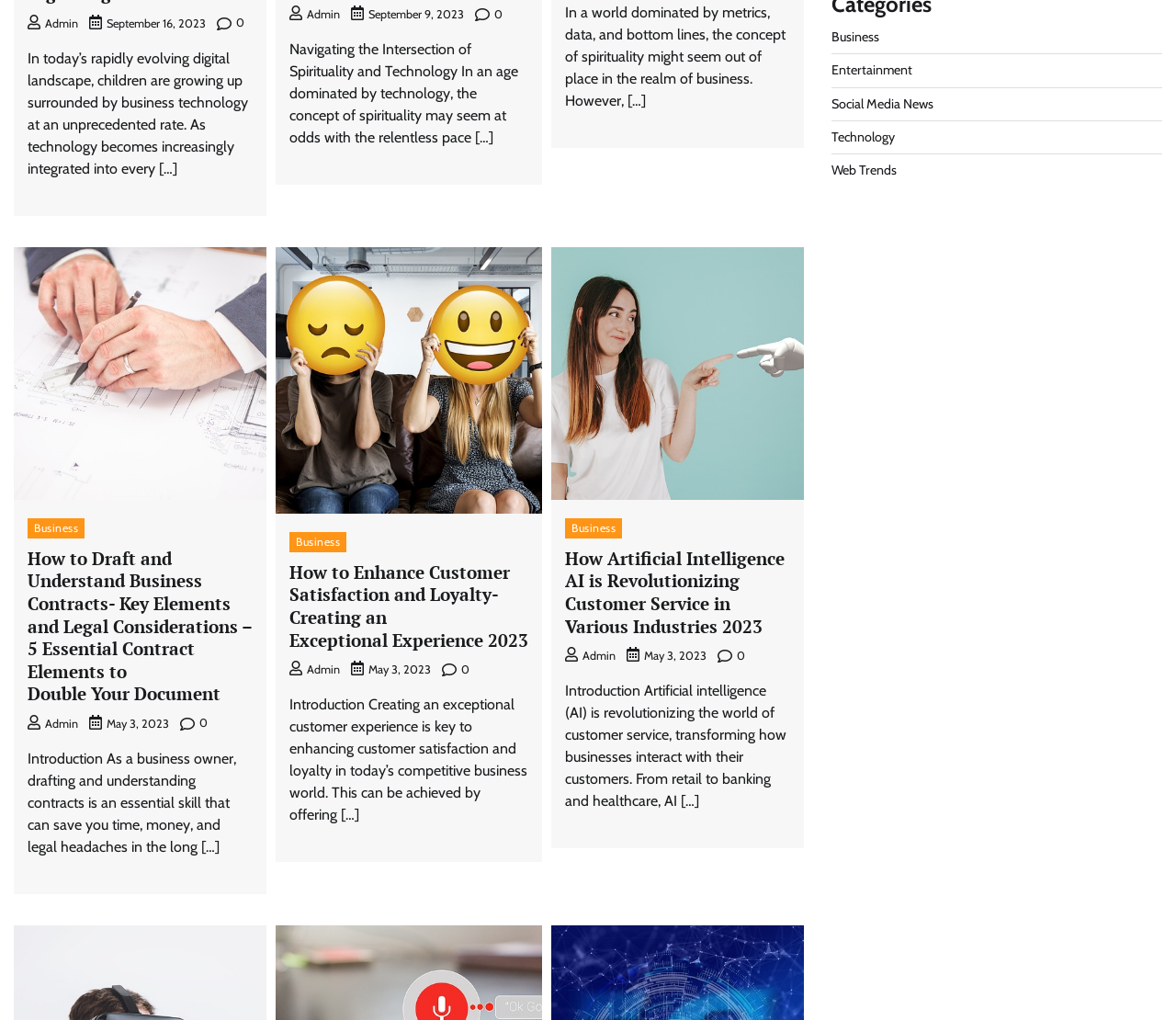Bounding box coordinates are given in the format (top-left x, top-left y, bottom-right x, bottom-right y). All values should be floating point numbers between 0 and 1. Provide the bounding box coordinate for the UI element described as: Business

[0.023, 0.508, 0.072, 0.528]